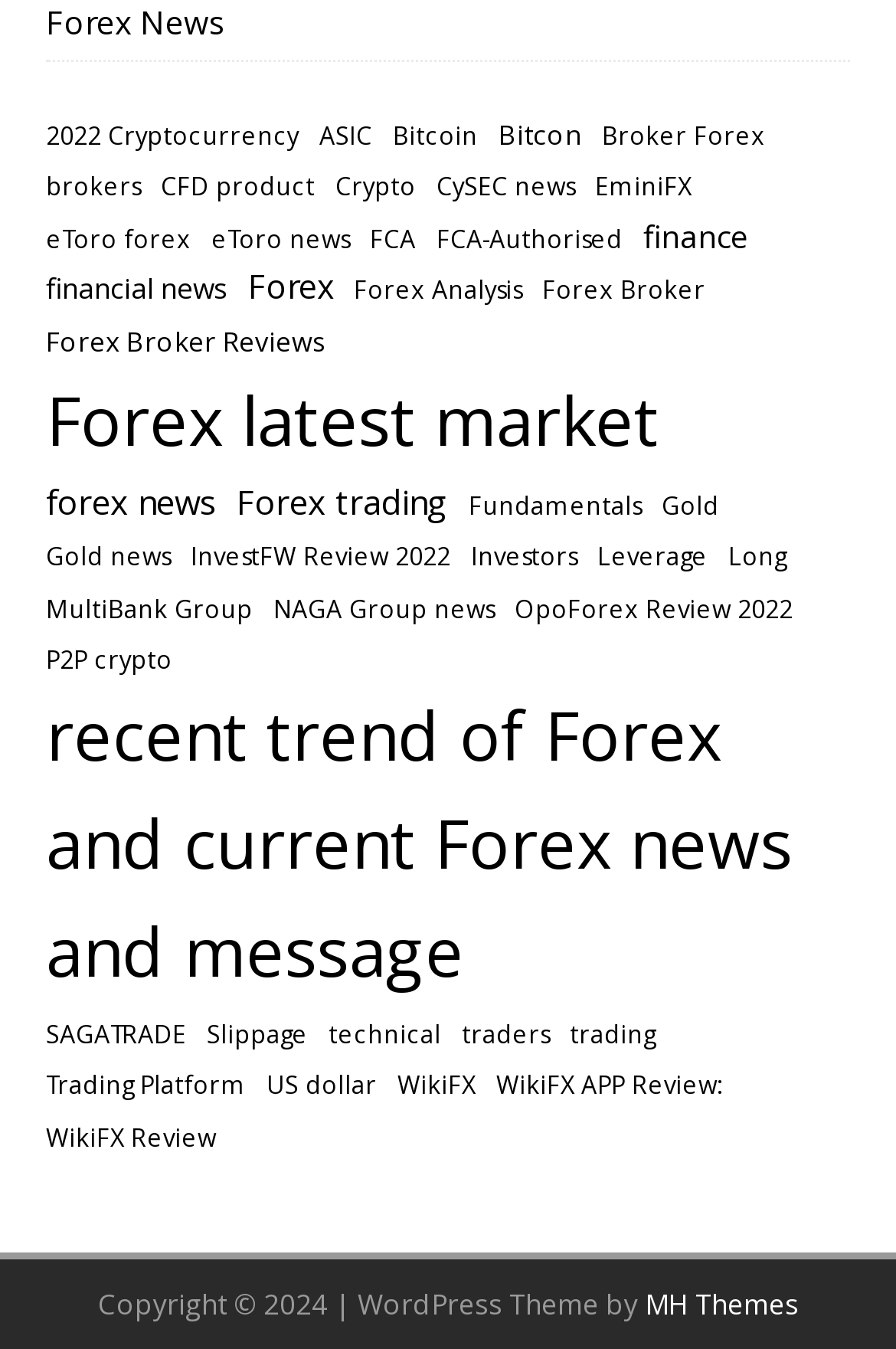Find the bounding box coordinates of the area that needs to be clicked in order to achieve the following instruction: "Check WikiFX Review". The coordinates should be specified as four float numbers between 0 and 1, i.e., [left, top, right, bottom].

[0.051, 0.829, 0.241, 0.858]